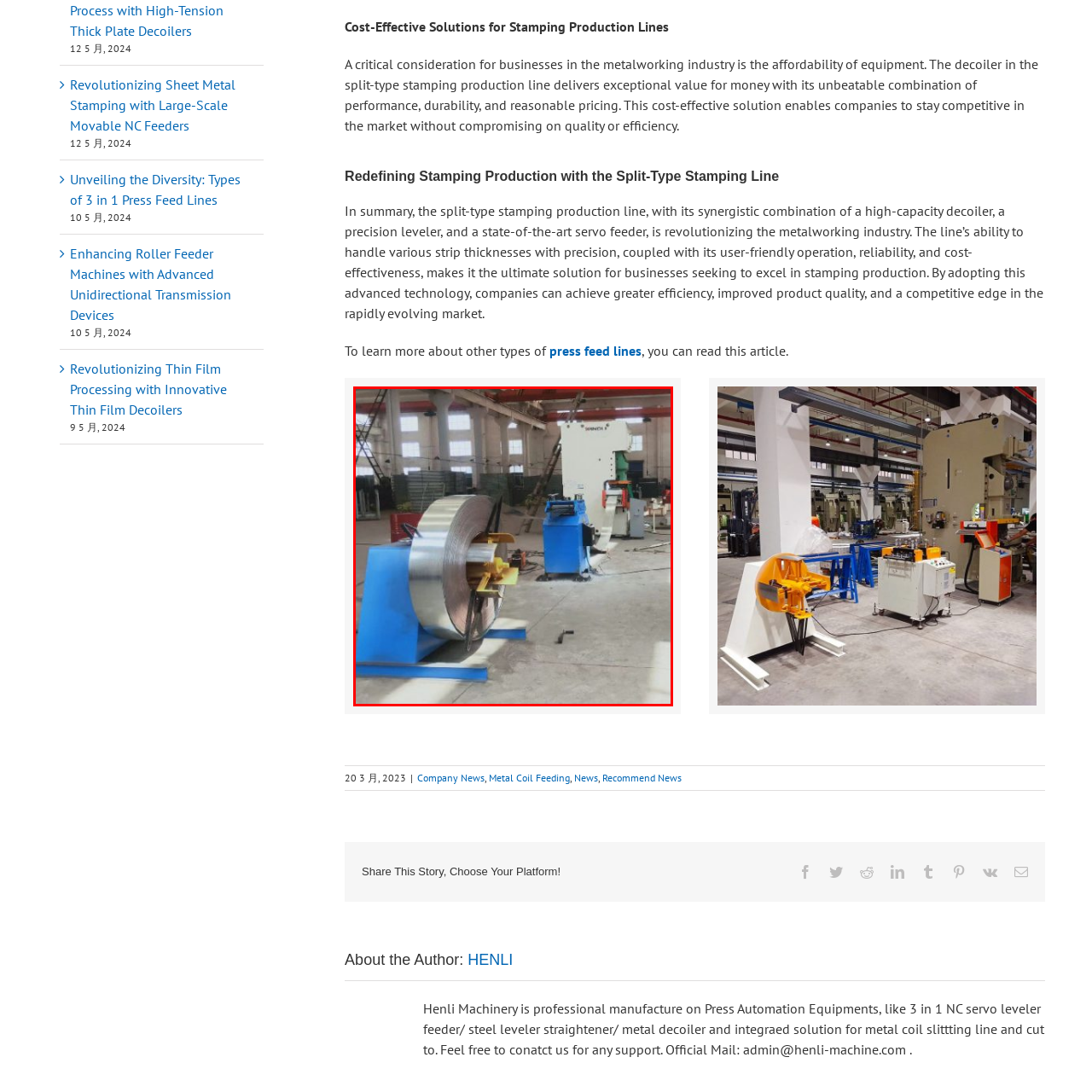Create a detailed narrative describing the image bounded by the red box.

The image showcases a modern metalworking facility featuring a split-type stamping production line. In the foreground, a high-capacity decoiler is prominently displayed, designed for efficient handling of metal coils. Its robust build allows for easy unwinding of material, facilitating smooth operations in stamping projects. Adjacent to the decoiler is a precision-level servo feeder, a crucial component that enhances the precision and efficiency of the stamping process. This equipment is pivotal for businesses in the metalworking industry, ensuring cost-effective solutions without sacrificing performance or quality. The environment suggests a well-lit industrial setting, well-equipped for advanced manufacturing processes, underscoring the technological advancements revolutionizing the industry.